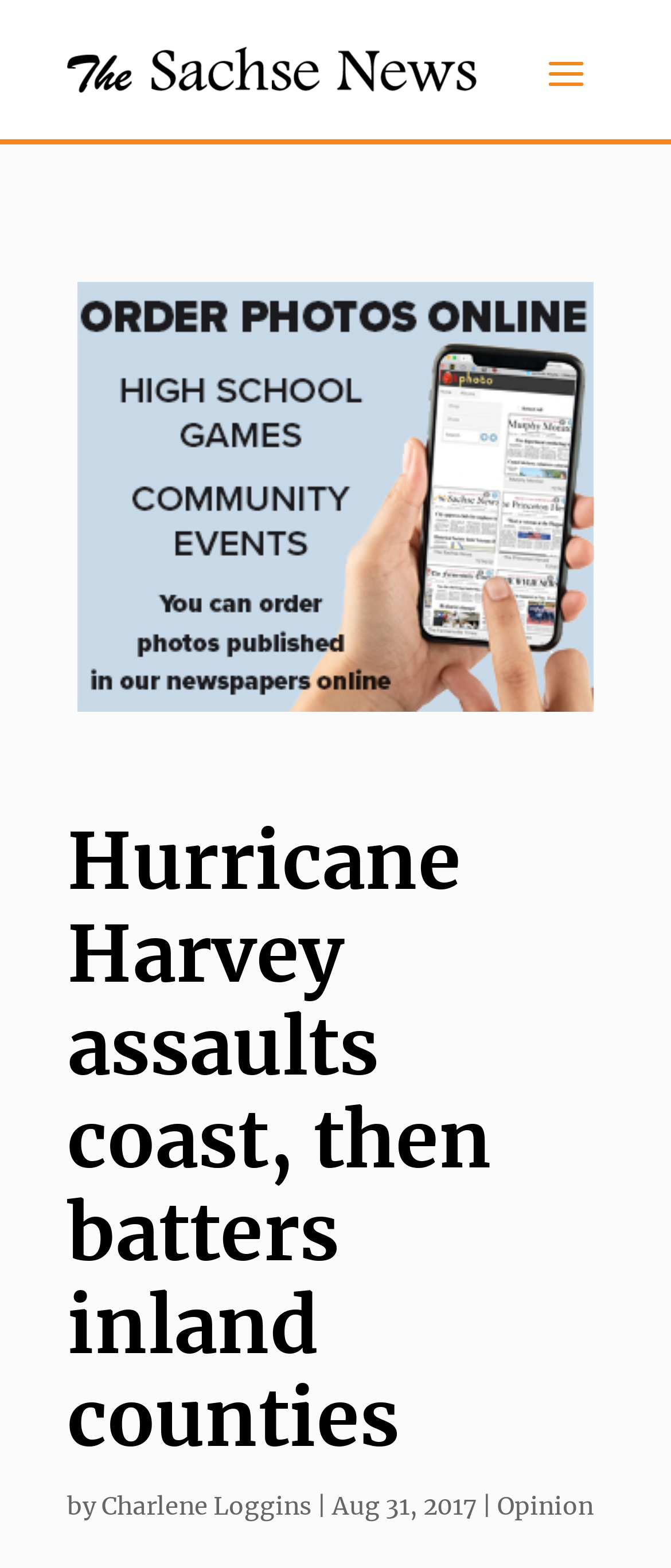Using the webpage screenshot, locate the HTML element that fits the following description and provide its bounding box: "Opinion".

[0.741, 0.951, 0.885, 0.97]